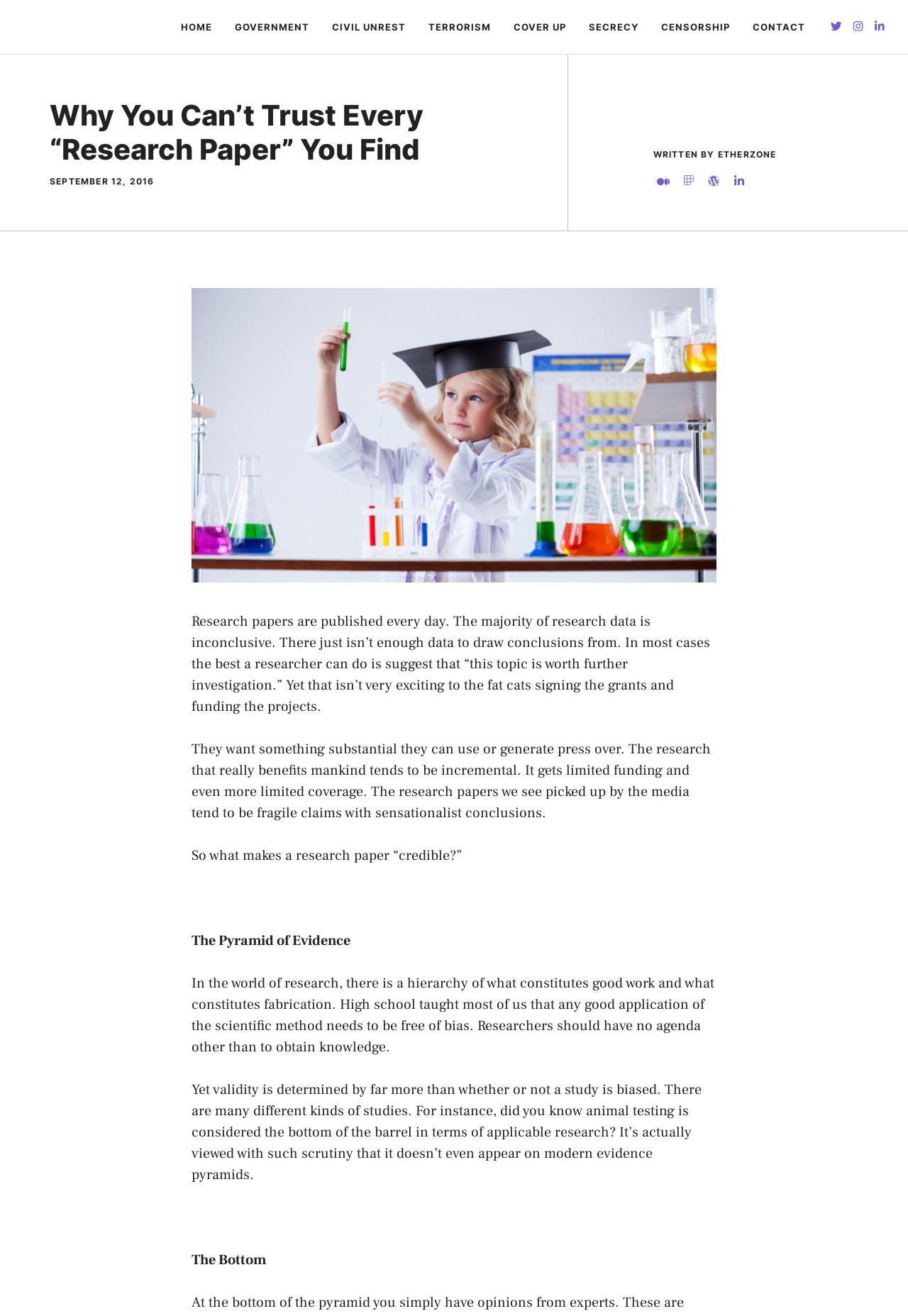Generate a comprehensive description of the contents of the webpage.

The webpage is an article titled "Why You Can't Trust Every 'Research Paper' You Find" on a website called Ether Zone. At the top, there is a banner with the site's name and a navigation menu with links to various sections, including HOME, GOVERNMENT, CIVIL UNREST, and CONTACT. 

Below the navigation menu, there is a heading with the article's title, followed by a timestamp indicating that the article was published on September 12, 2016. To the right of the timestamp, there is a photo of the author. 

The article's content is divided into several paragraphs. The first paragraph discusses how research papers are published daily, but most of the data is inconclusive, and researchers can only suggest that a topic is worth further investigation. The second paragraph explains that the research that benefits mankind tends to be incremental and receives limited funding and coverage, while sensationalist claims get picked up by the media.

The article then asks what makes a research paper "credible" and discusses the hierarchy of evidence in research, including the concept of bias and the different types of studies. There are several links and images scattered throughout the article, including social media links and an image related to the "Pyramid of Evidence."